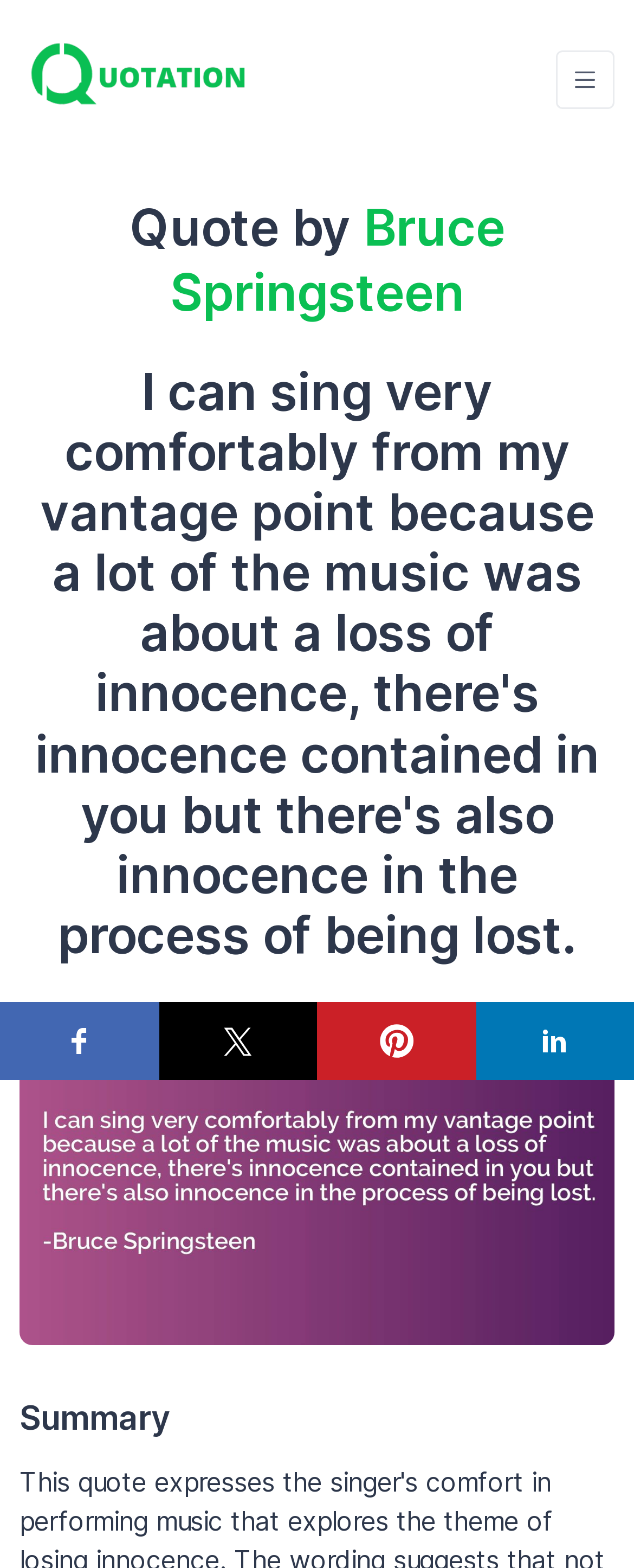Extract the main heading from the webpage content.

I can sing very comfortably from my vantage point because a lot of the music was about a loss of innocence, there's innocence contained in you but there's also innocence in the process of being lost.